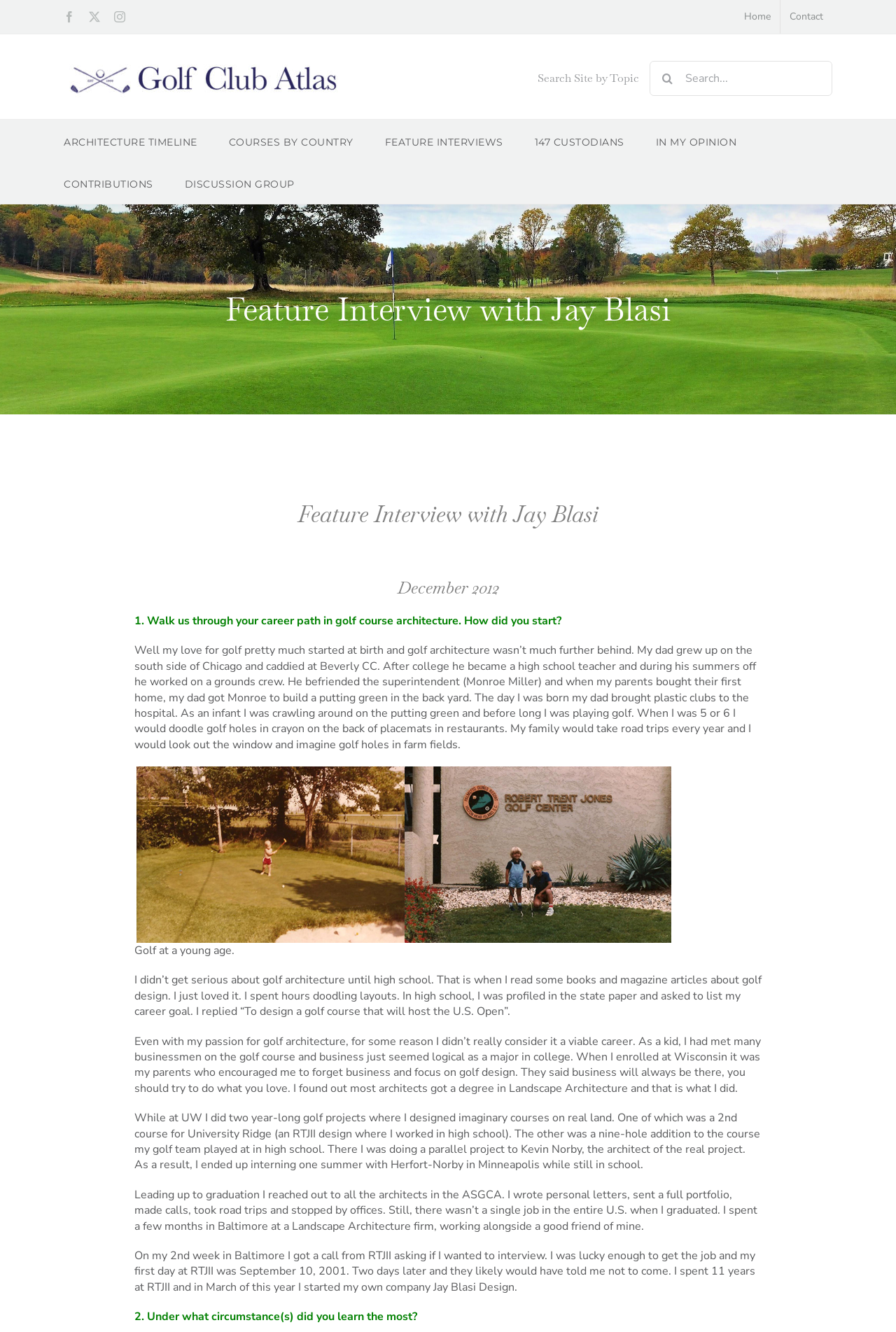Determine and generate the text content of the webpage's headline.

Feature Interview with Jay Blasi